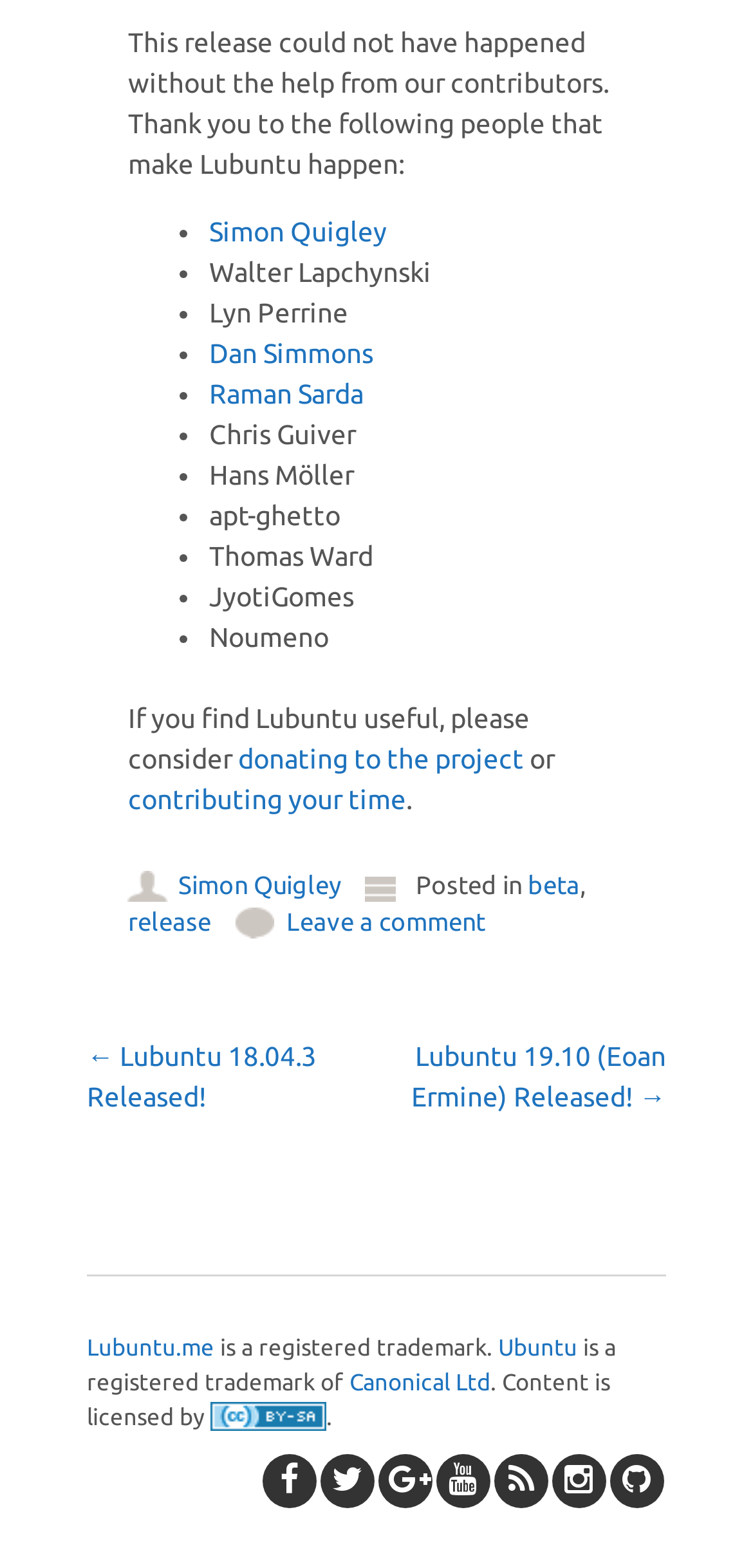Find the bounding box coordinates for the area you need to click to carry out the instruction: "browse active topics". The coordinates should be four float numbers between 0 and 1, indicated as [left, top, right, bottom].

None